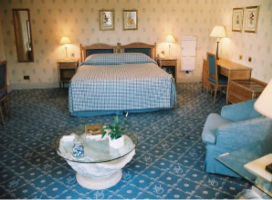Please give a one-word or short phrase response to the following question: 
What type of wallpaper is on the walls?

Floral